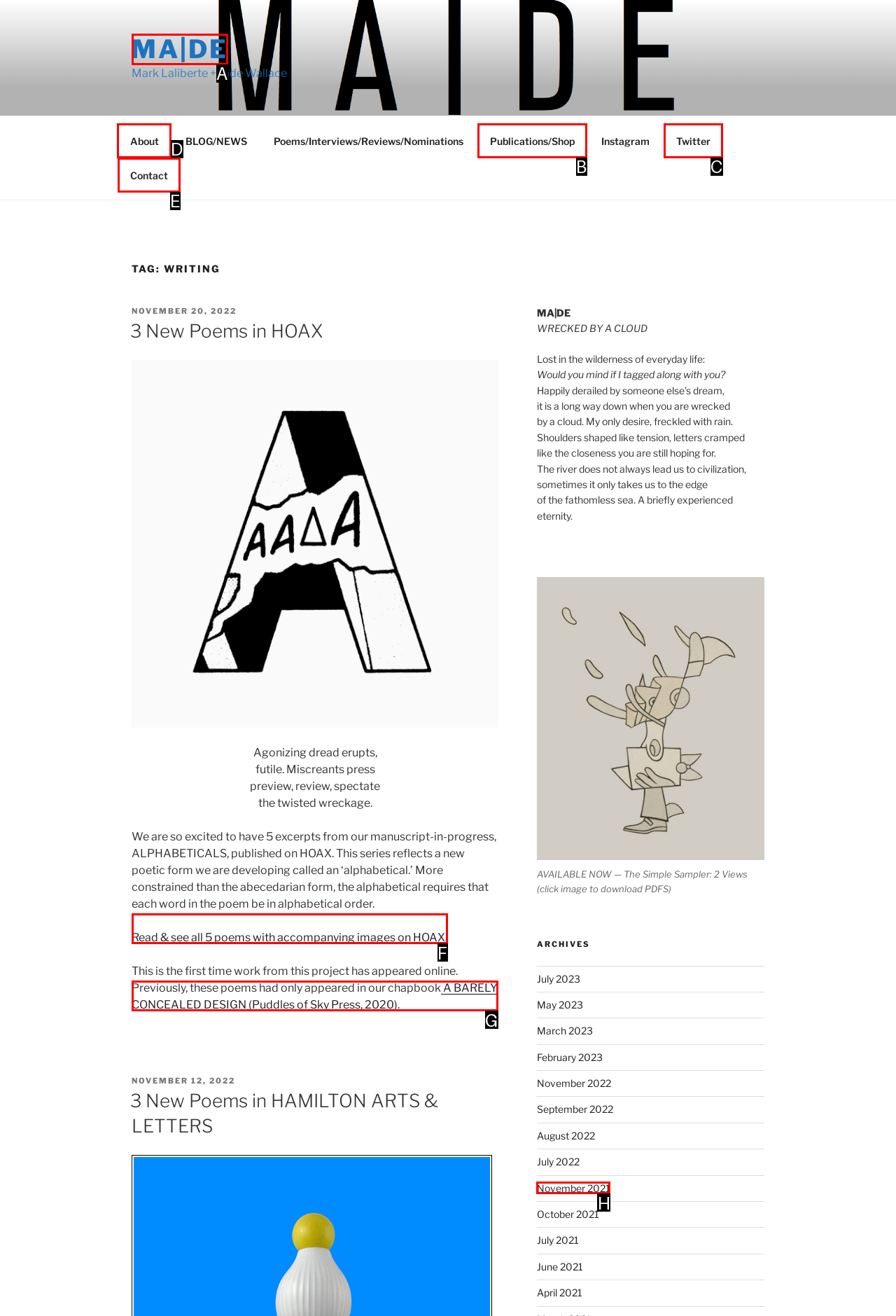Please indicate which HTML element to click in order to fulfill the following task: Click on the 'About' link in the top menu Respond with the letter of the chosen option.

D